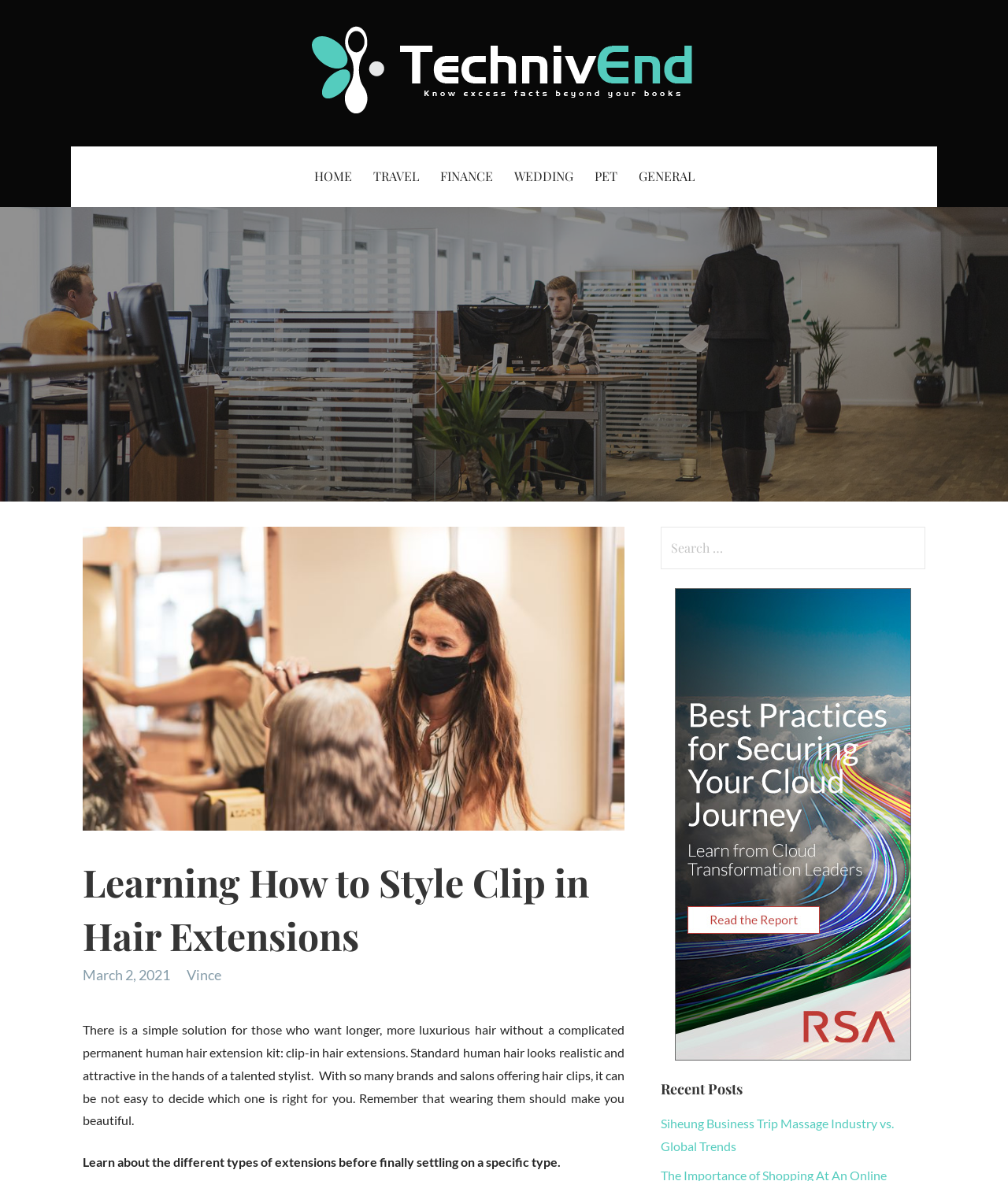Please specify the bounding box coordinates of the region to click in order to perform the following instruction: "Read the 'Learning How to Style Clip in Hair Extensions' article".

[0.082, 0.725, 0.62, 0.815]